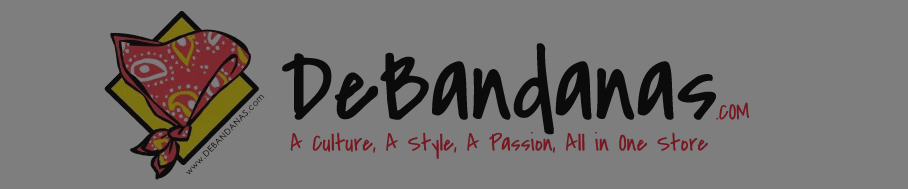What is the shape wrapped by the bandana in the logo?
Look at the screenshot and provide an in-depth answer.

The logo features a colorful bandana wrapped around a stylized yellow shape, which symbolizes the brand's energetic approach to fashion and culture.